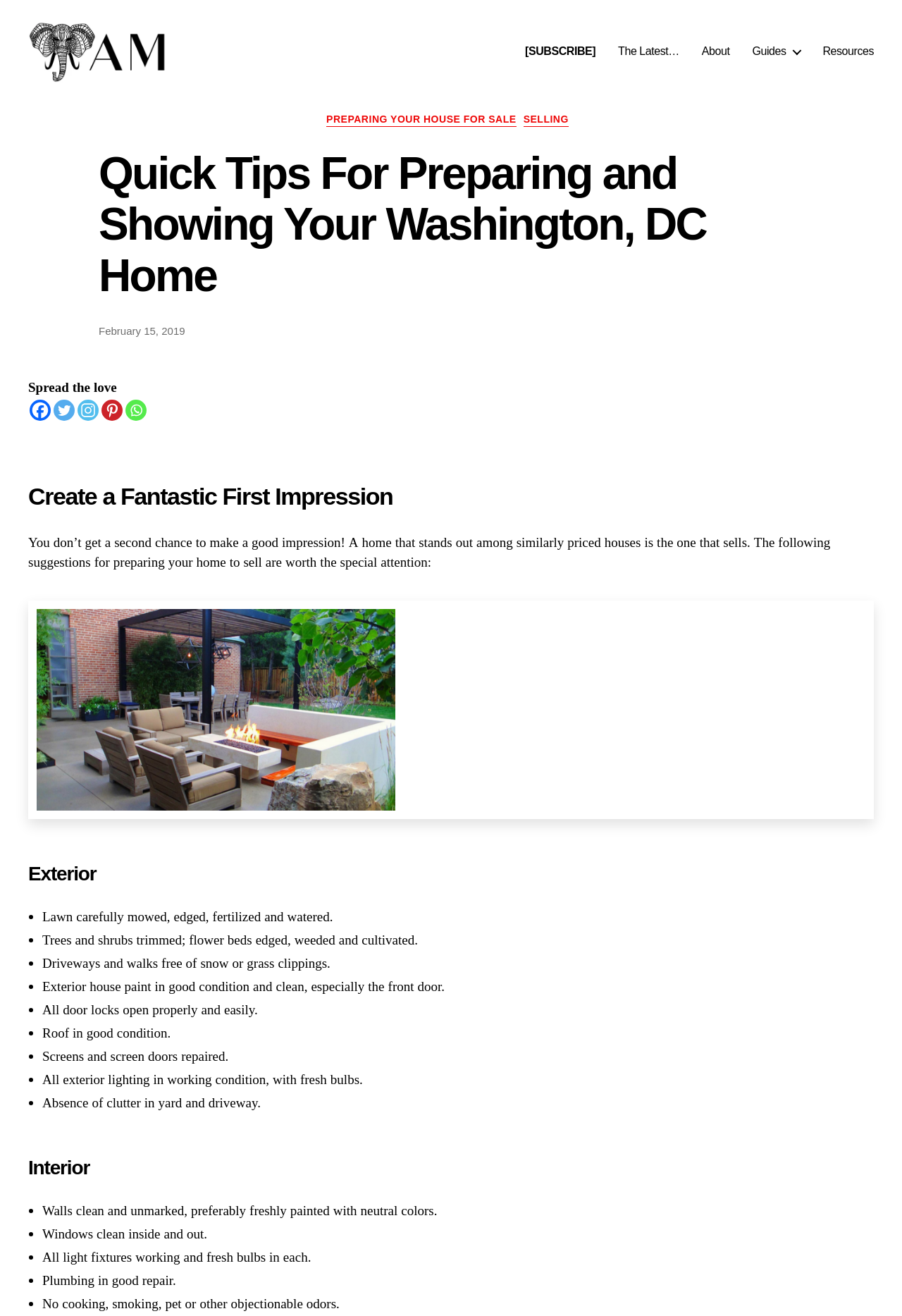Find the bounding box coordinates for the area you need to click to carry out the instruction: "Read the 'VC’s Welcome Address'". The coordinates should be four float numbers between 0 and 1, indicated as [left, top, right, bottom].

None